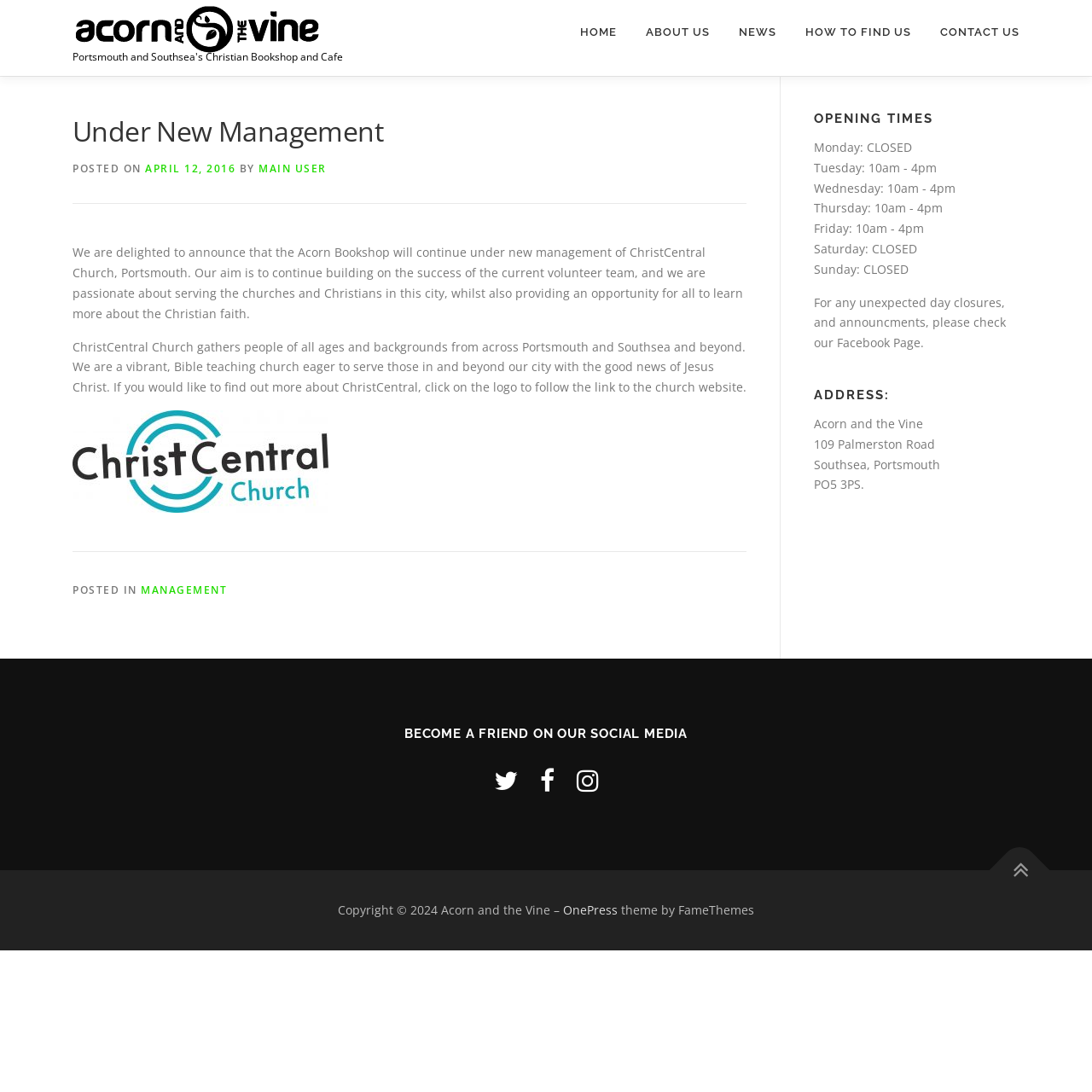Find the bounding box coordinates of the clickable region needed to perform the following instruction: "Find the CONTACT US information". The coordinates should be provided as four float numbers between 0 and 1, i.e., [left, top, right, bottom].

[0.848, 0.0, 0.934, 0.059]